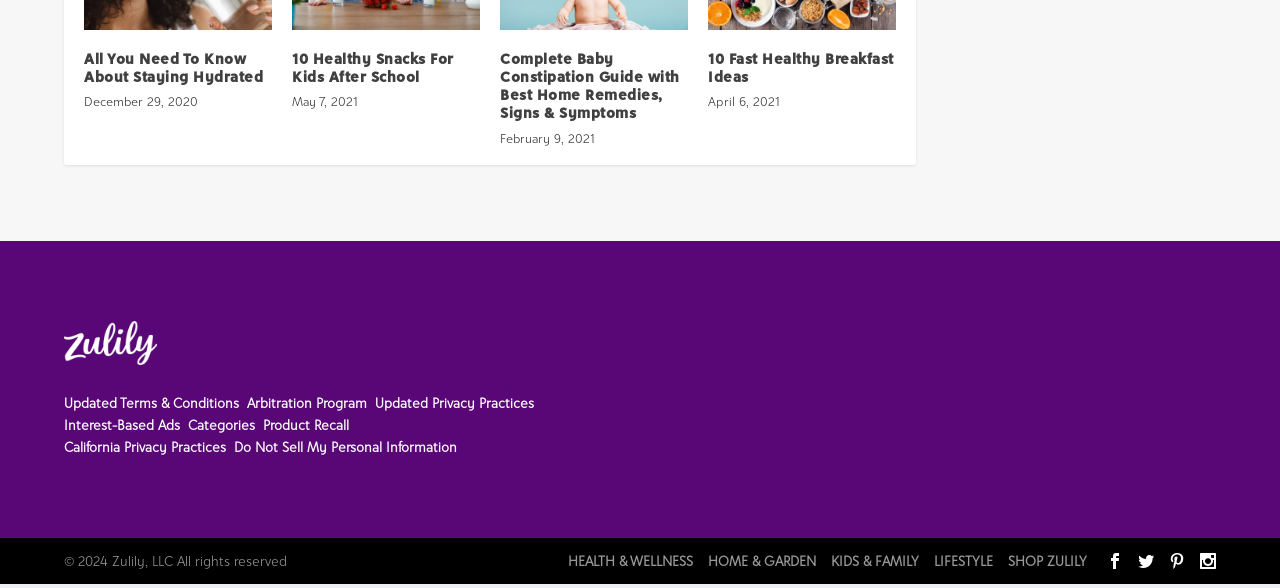How many categories are listed at the bottom of the page?
Based on the image, answer the question with as much detail as possible.

I looked at the links at the bottom of the page and counted the number of categories listed, which are 'HEALTH & WELLNESS', 'HOME & GARDEN', 'KIDS & FAMILY', 'LIFESTYLE', and 'SHOP ZULILY'. There are 5 categories in total.